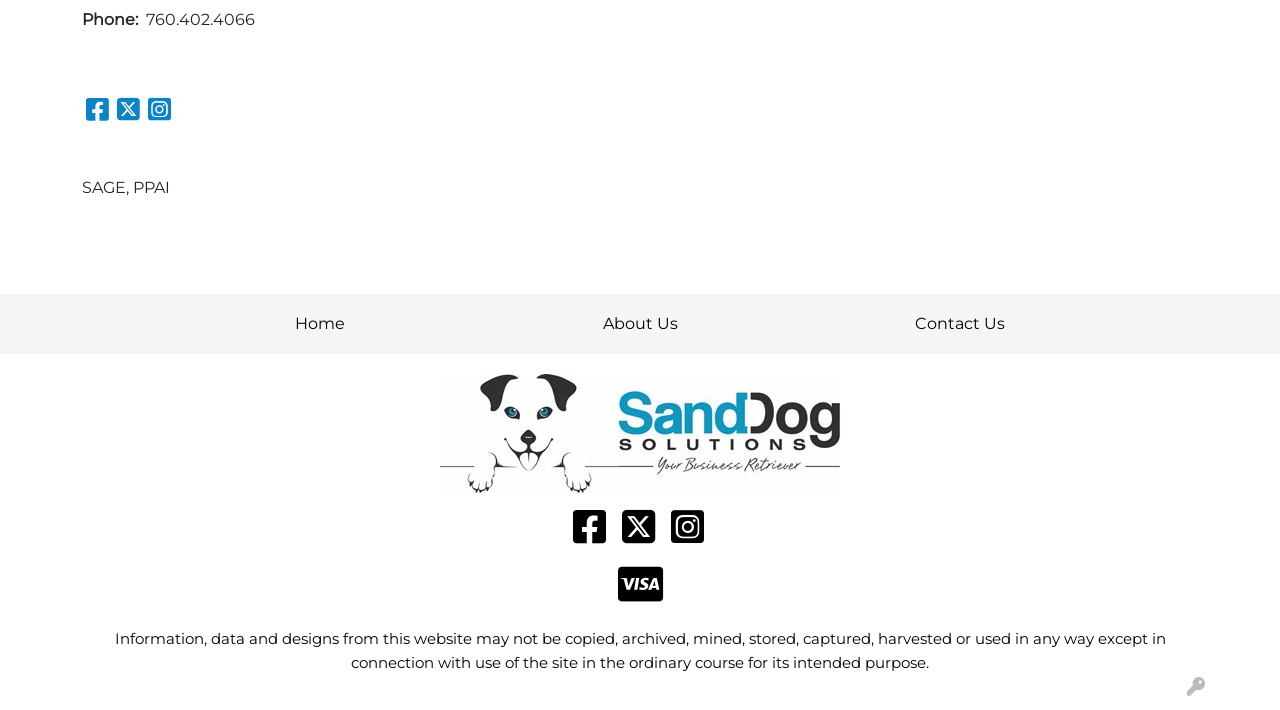Please identify the bounding box coordinates of the area that needs to be clicked to fulfill the following instruction: "Click the Contact Us link."

[0.634, 0.437, 0.866, 0.476]